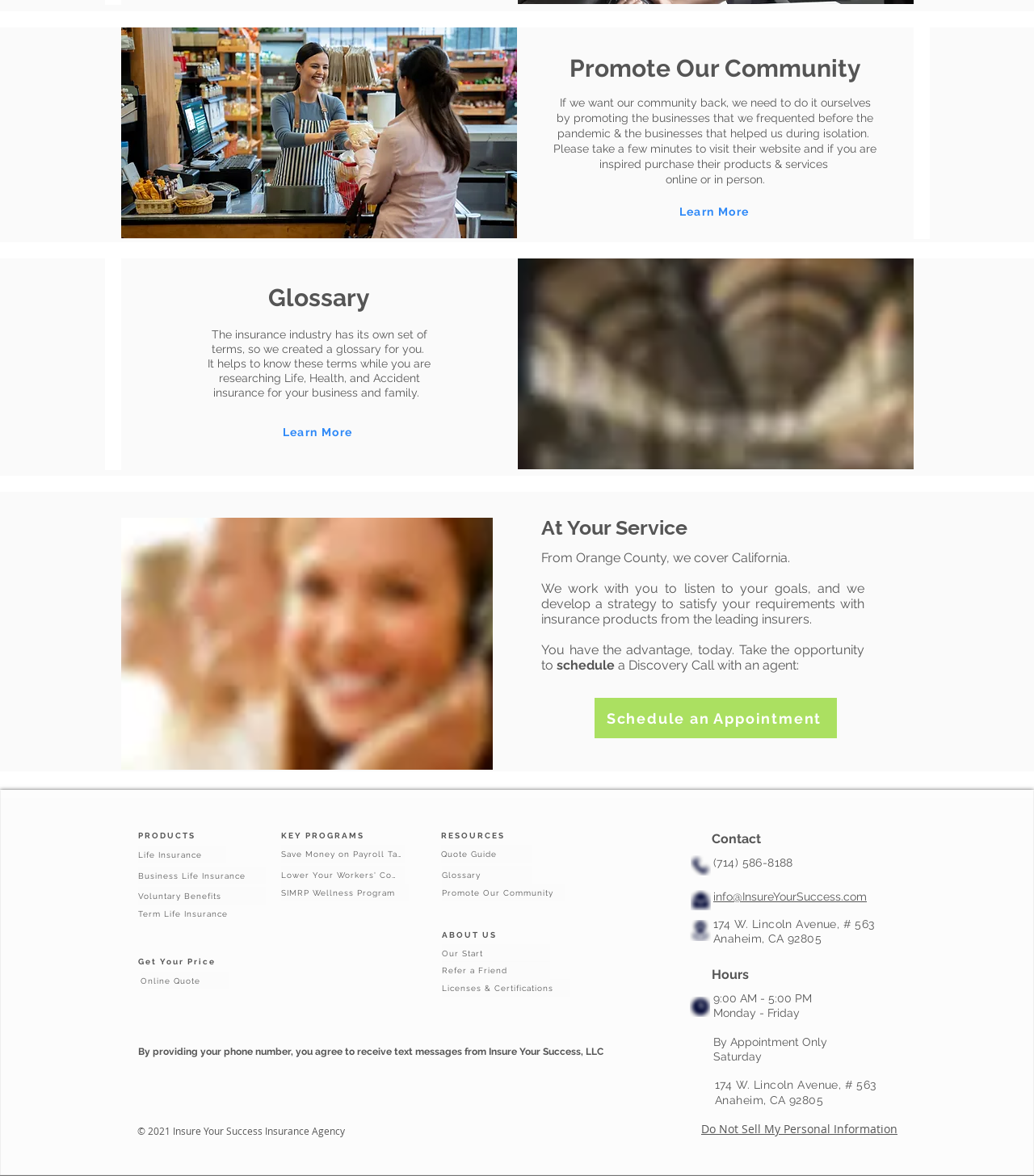What is the theme of the image at the top?
Using the image, provide a concise answer in one word or a short phrase.

Cashier